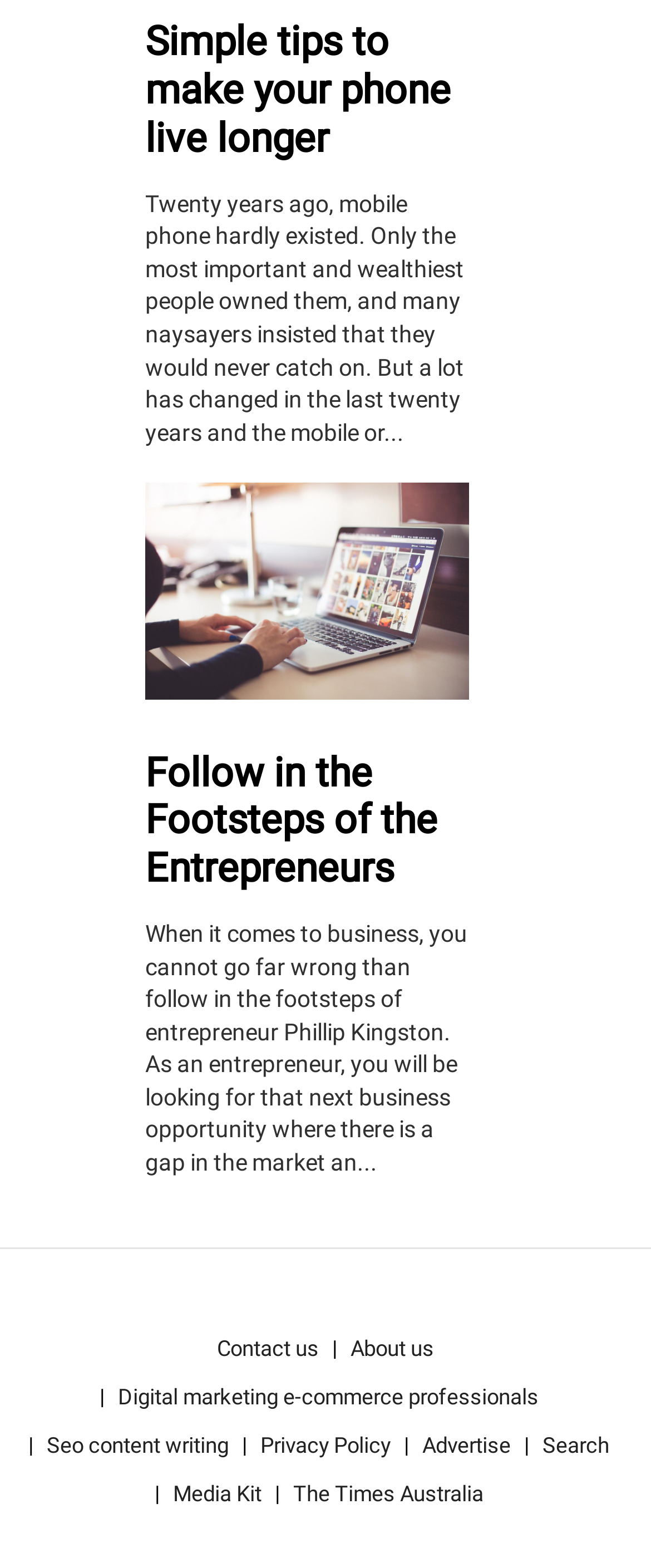Respond with a single word or phrase for the following question: 
What is the name of the entrepreneur mentioned?

Phillip Kingston